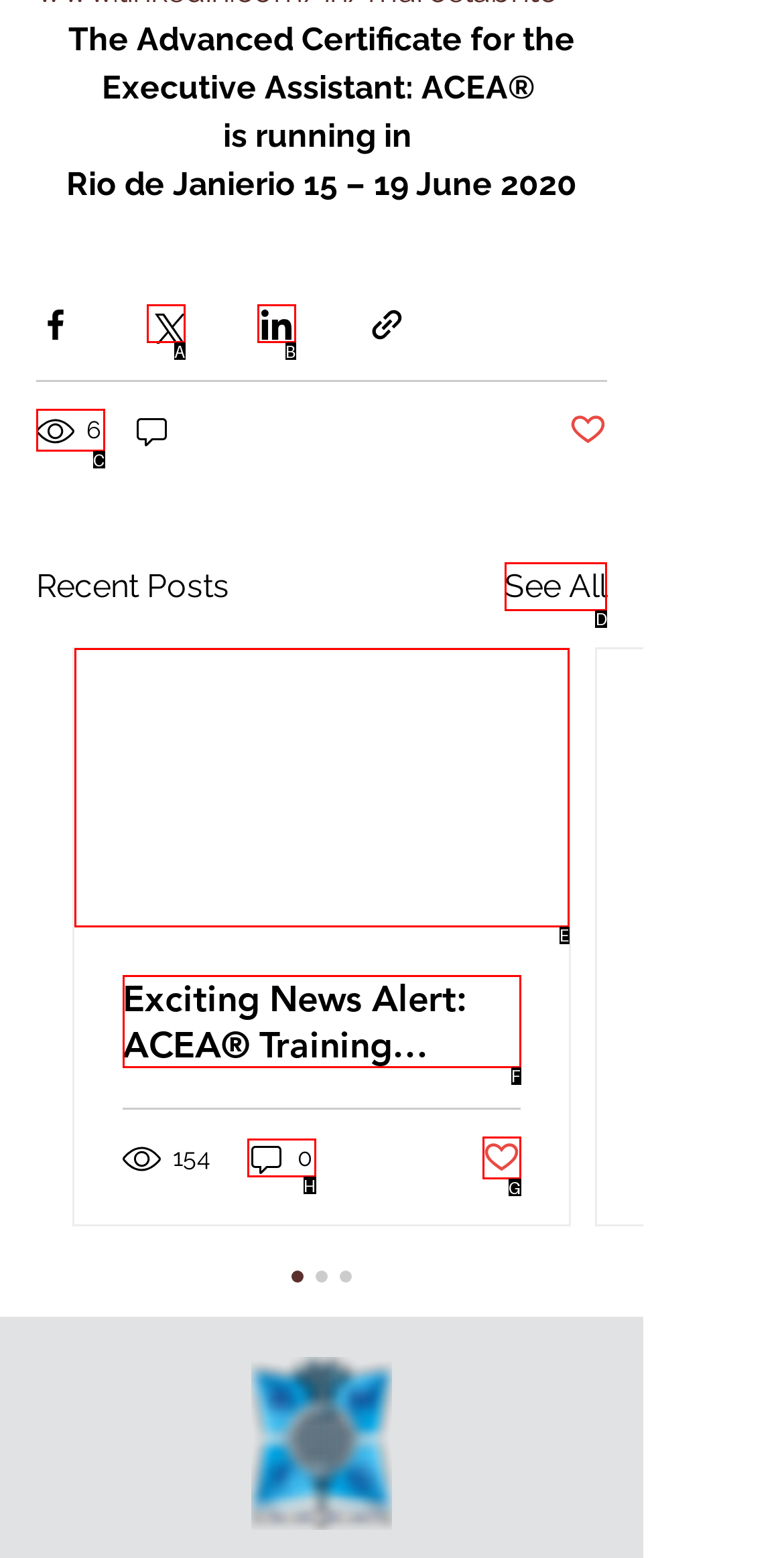Select the appropriate HTML element that needs to be clicked to execute the following task: Call the phone number. Respond with the letter of the option.

None